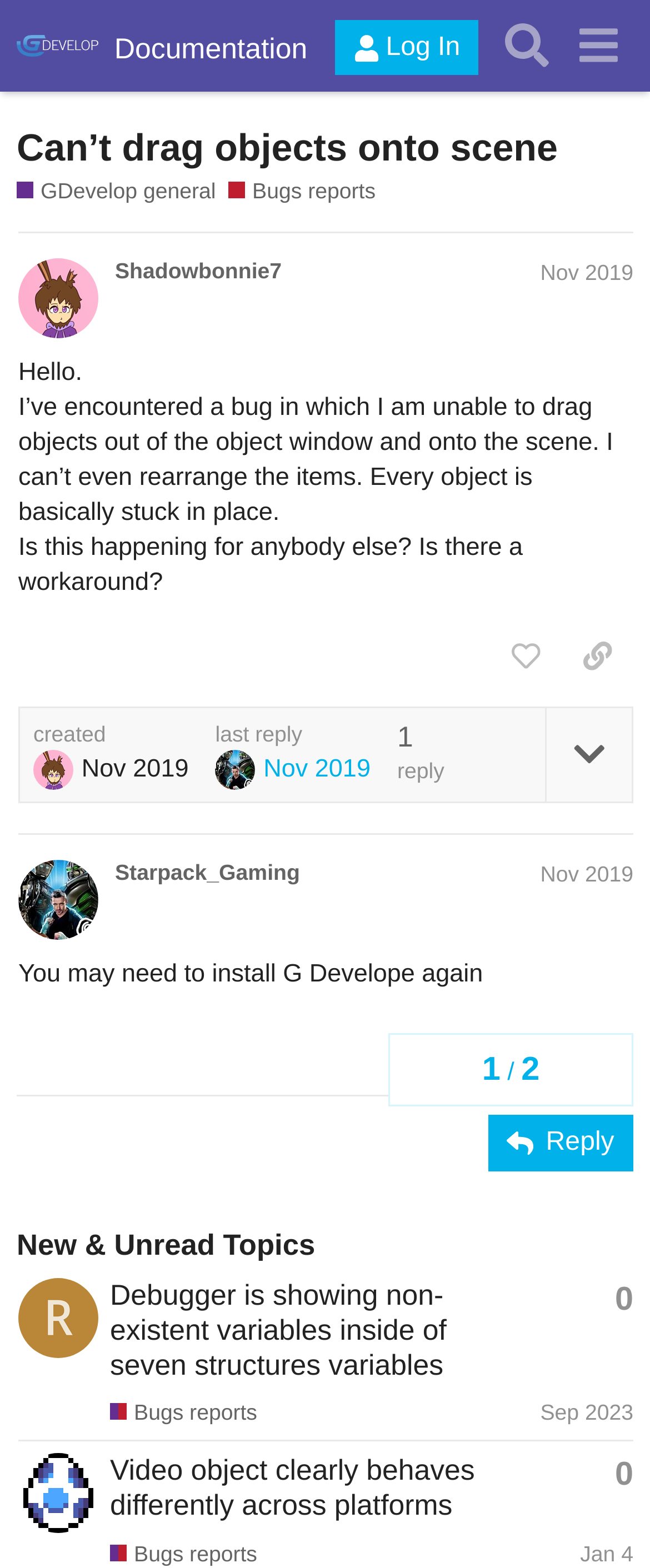With reference to the screenshot, provide a detailed response to the question below:
How many posts are in this topic?

I counted the number of posts by looking at the regions labeled 'post #1' and 'post #2'.